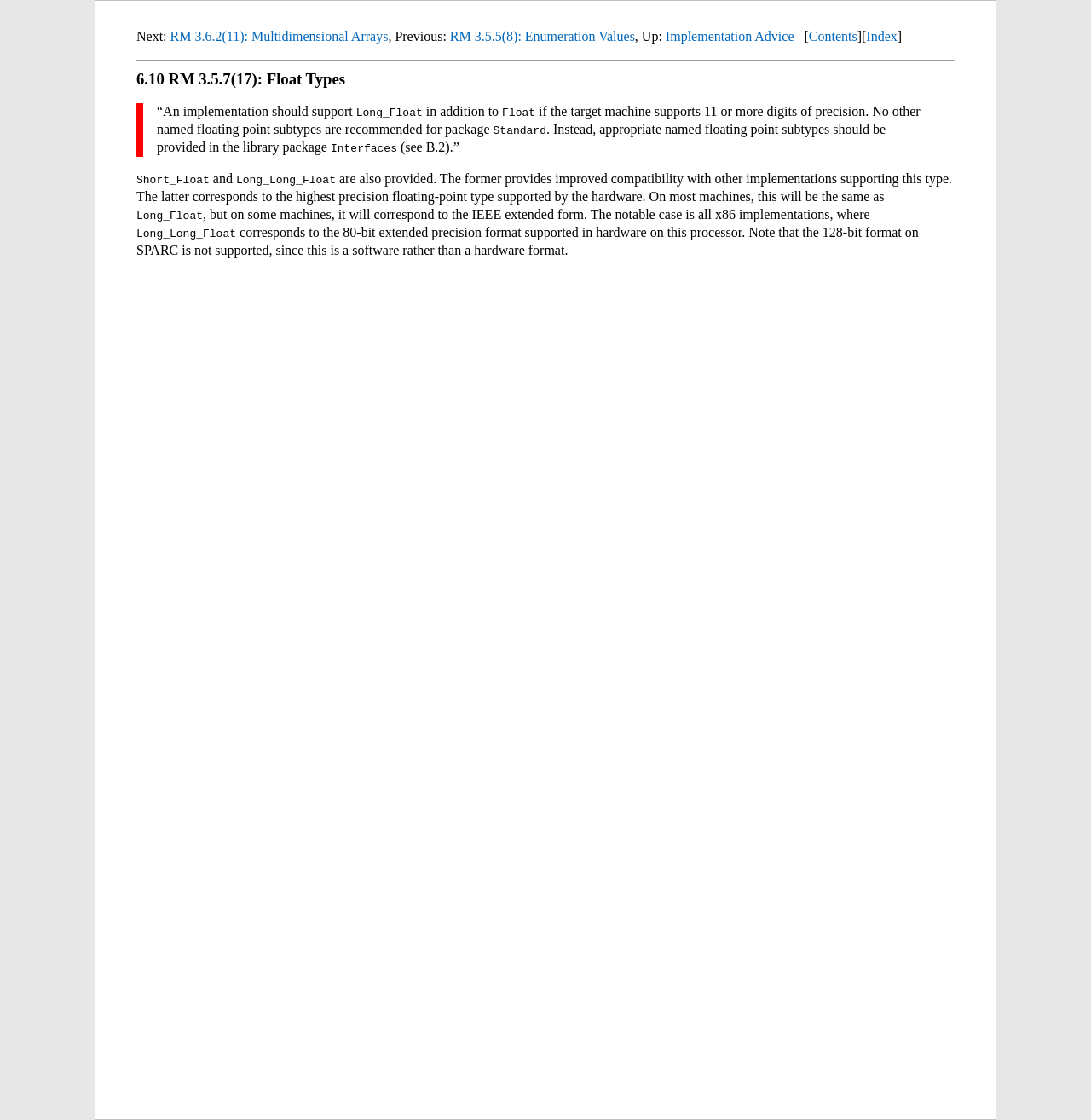Please answer the following question using a single word or phrase: 
What is the next section?

RM 3.6.2(11): Multidimensional Arrays